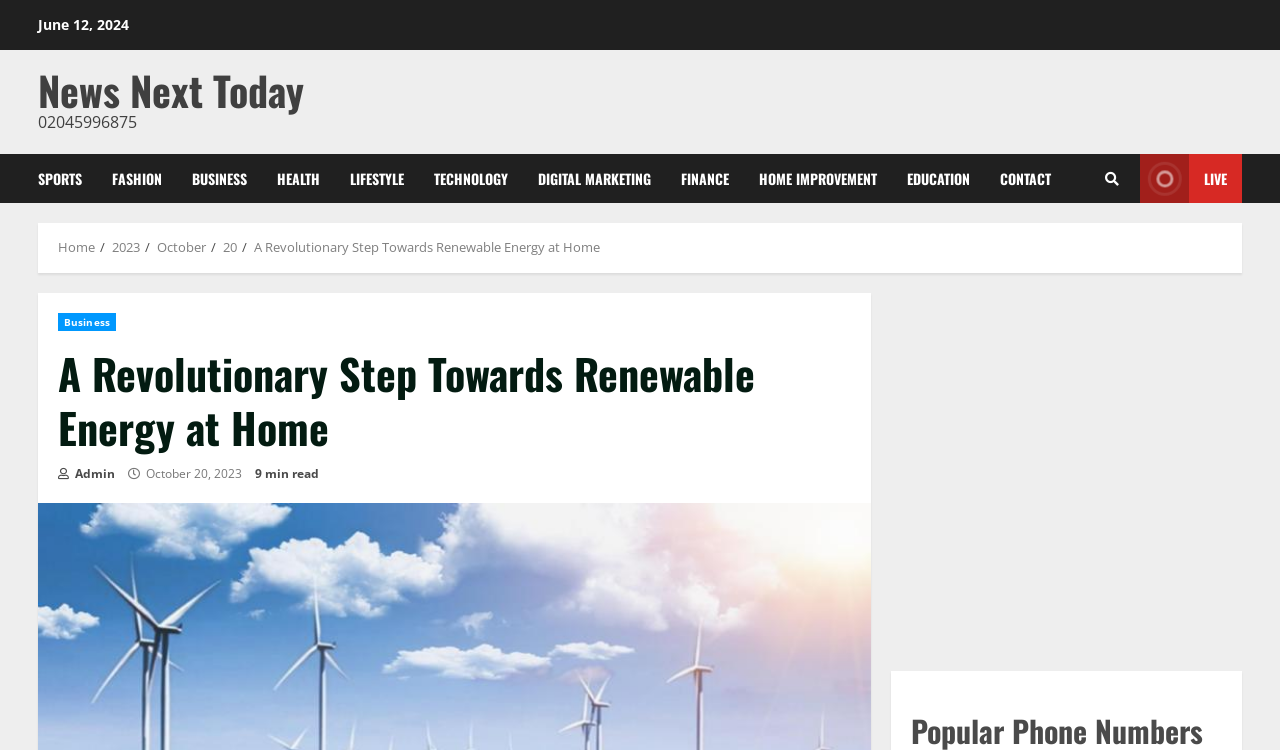What is the title of the article?
Using the information from the image, provide a comprehensive answer to the question.

I found the title of the article by looking at the heading element in the main content area, which has the content 'A Revolutionary Step Towards Renewable Energy at Home'.